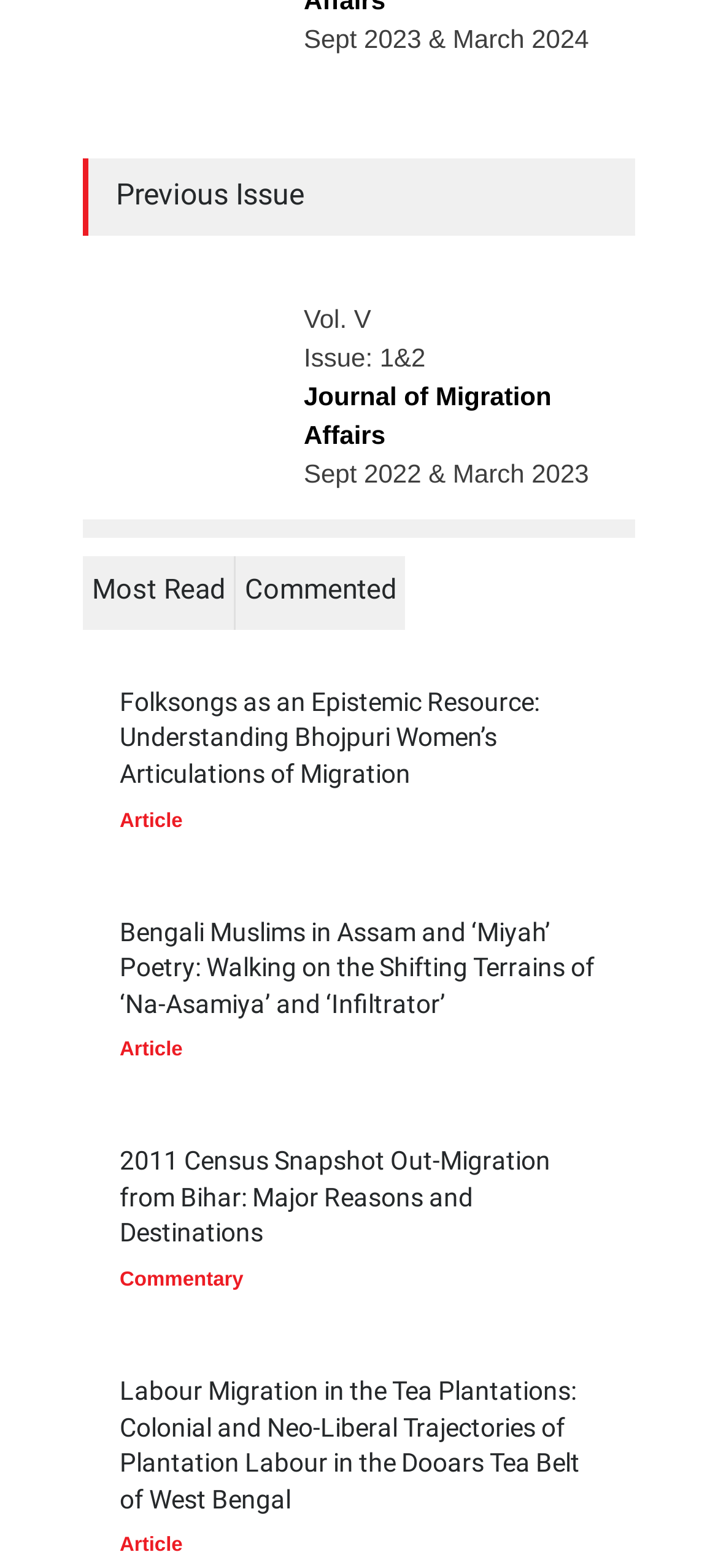What is the title of the first article?
Using the image, provide a detailed and thorough answer to the question.

I looked at the first article heading on the webpage and found the title 'Folksongs as an Epistemic Resource: Understanding Bhojpuri Women’s Articulations of Migration'.